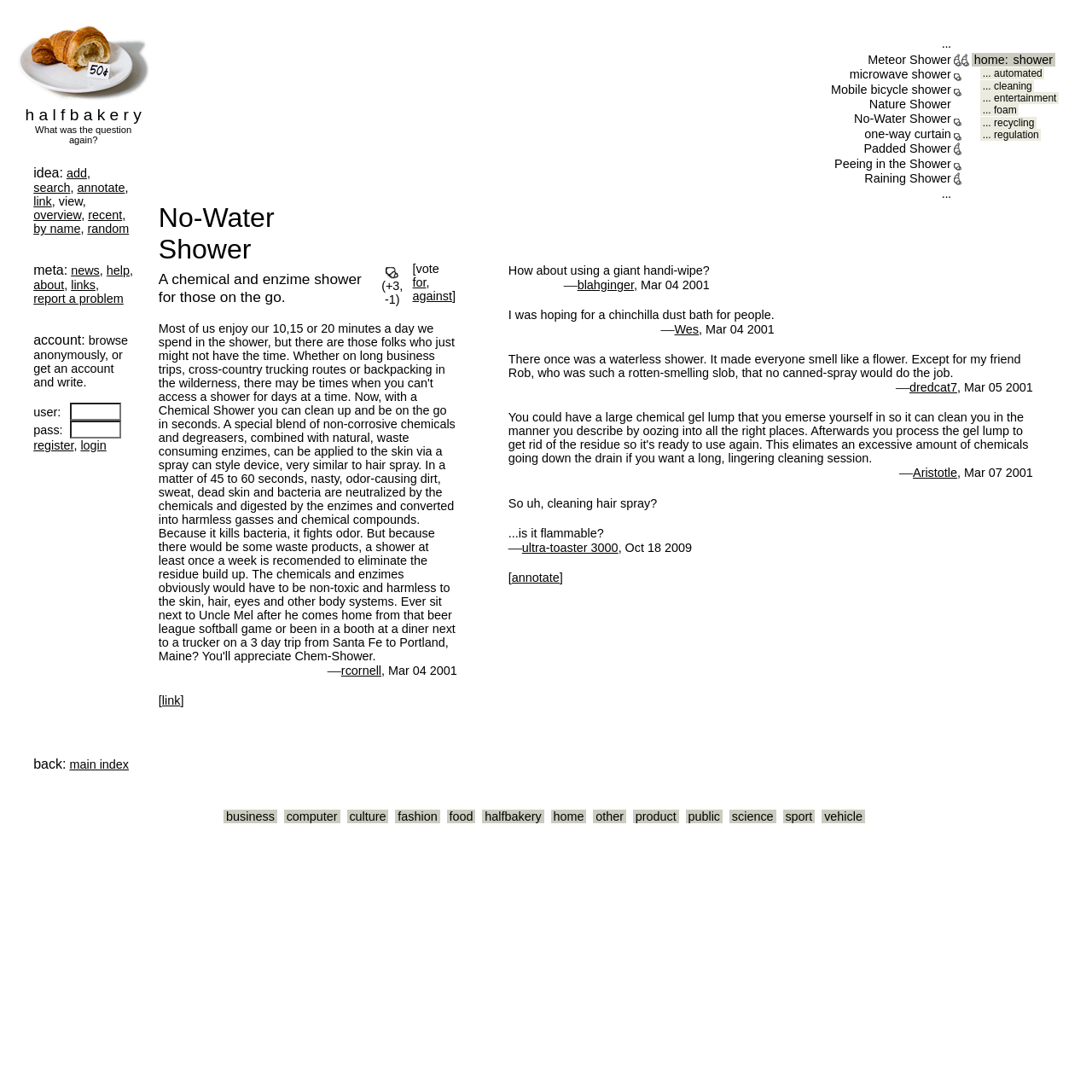Identify the bounding box coordinates of the clickable region required to complete the instruction: "search for ideas". The coordinates should be given as four float numbers within the range of 0 and 1, i.e., [left, top, right, bottom].

[0.031, 0.166, 0.064, 0.178]